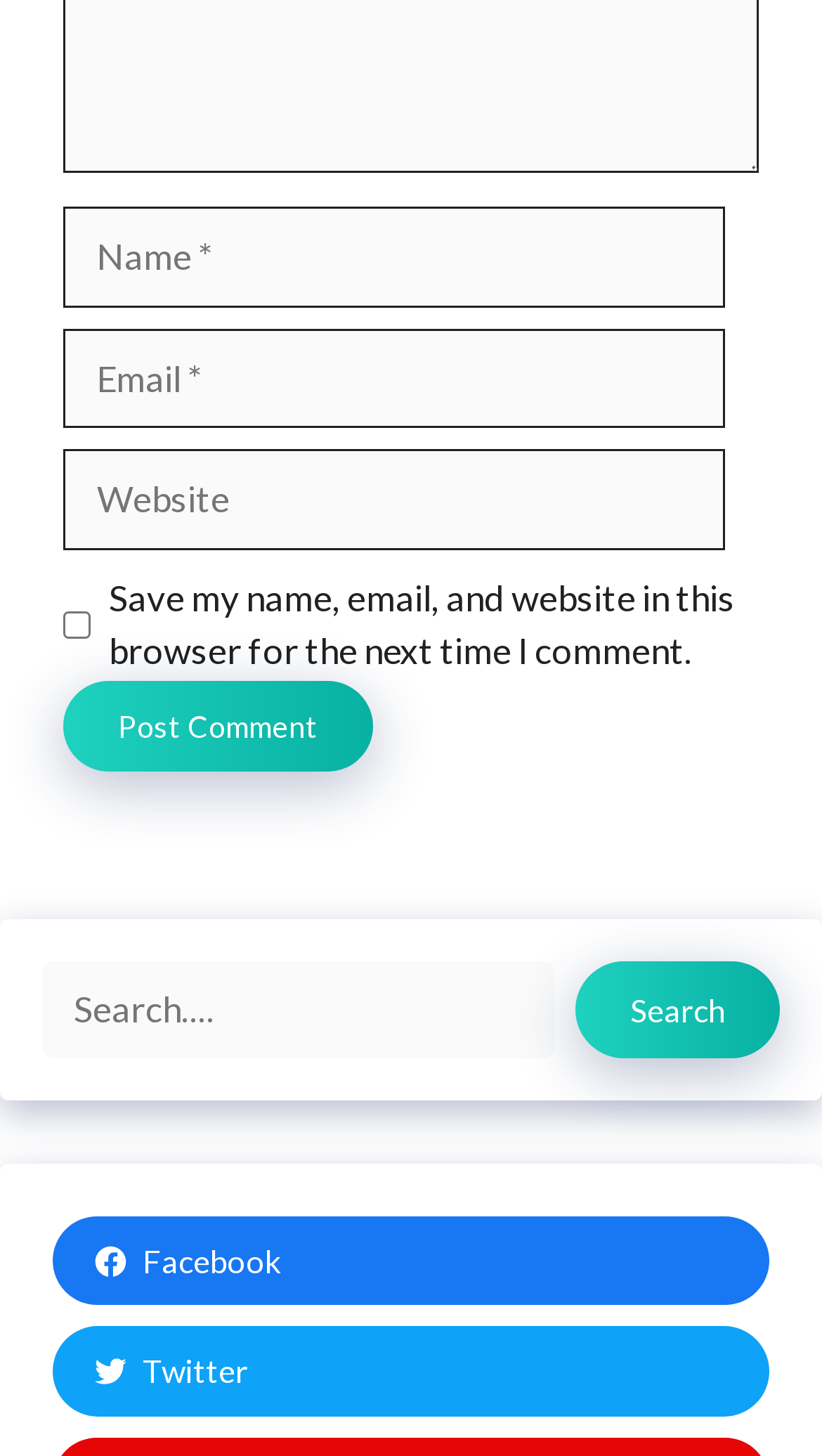Locate the UI element that matches the description parent_node: Comment name="email" placeholder="Email *" in the webpage screenshot. Return the bounding box coordinates in the format (top-left x, top-left y, bottom-right x, bottom-right y), with values ranging from 0 to 1.

[0.077, 0.226, 0.882, 0.295]